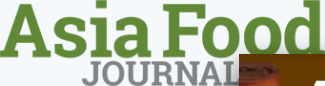Respond concisely with one word or phrase to the following query:
What does the grey color in the logo indicate?

Professionalism and authority